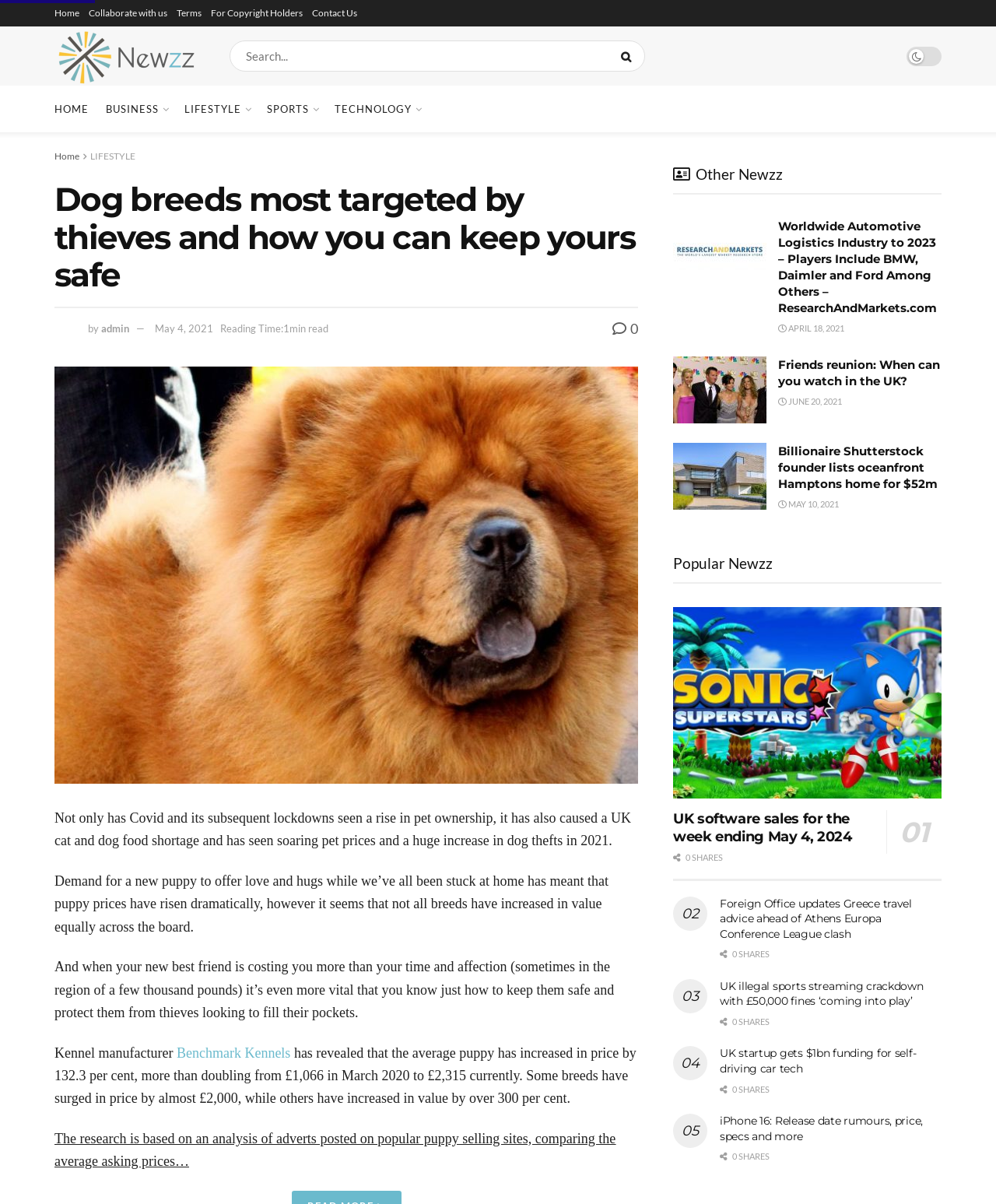What is the category of the article?
Using the picture, provide a one-word or short phrase answer.

LIFESTYLE